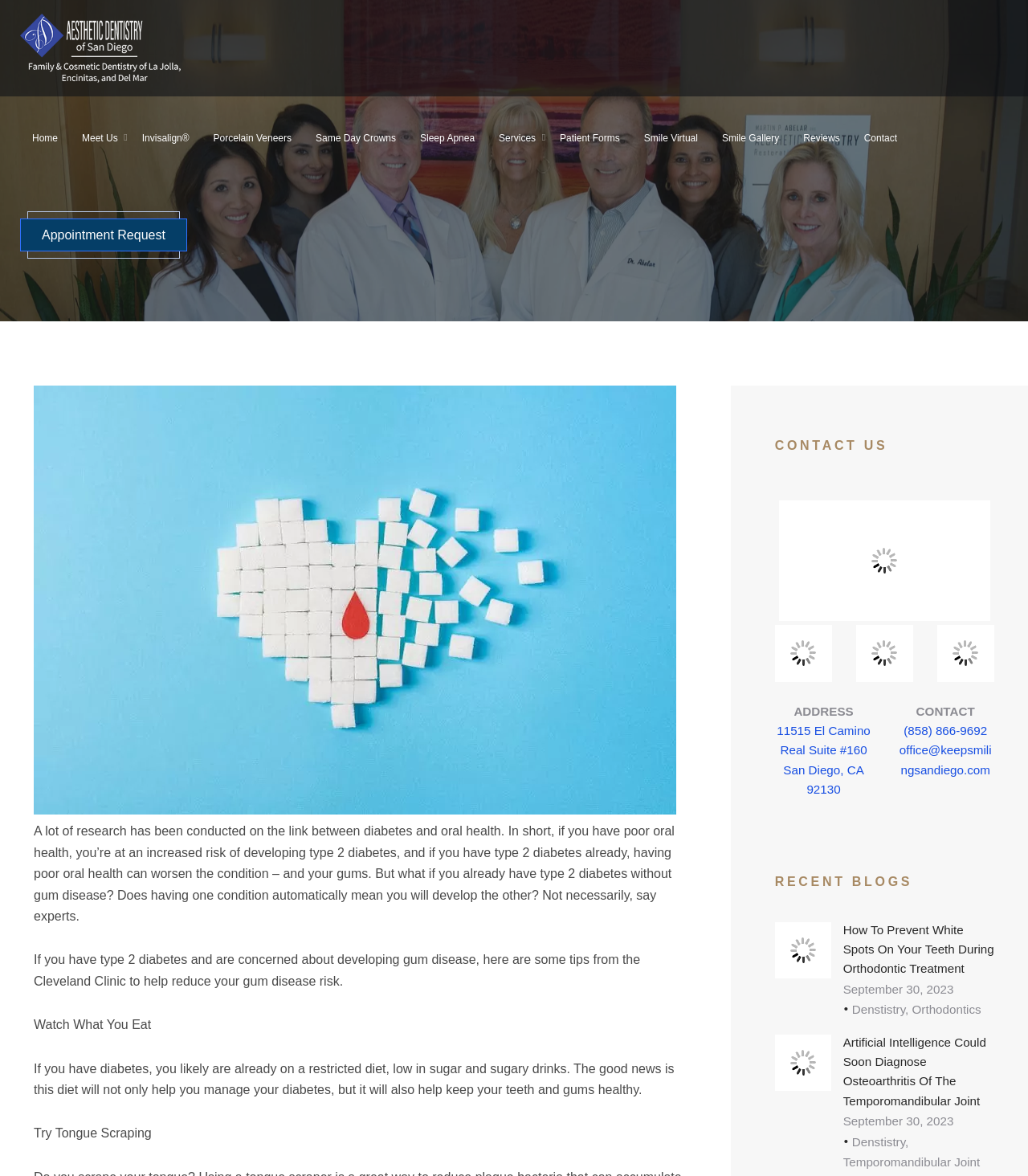Locate the bounding box coordinates of the region to be clicked to comply with the following instruction: "Request an appointment". The coordinates must be four float numbers between 0 and 1, in the form [left, top, right, bottom].

[0.02, 0.185, 0.191, 0.214]